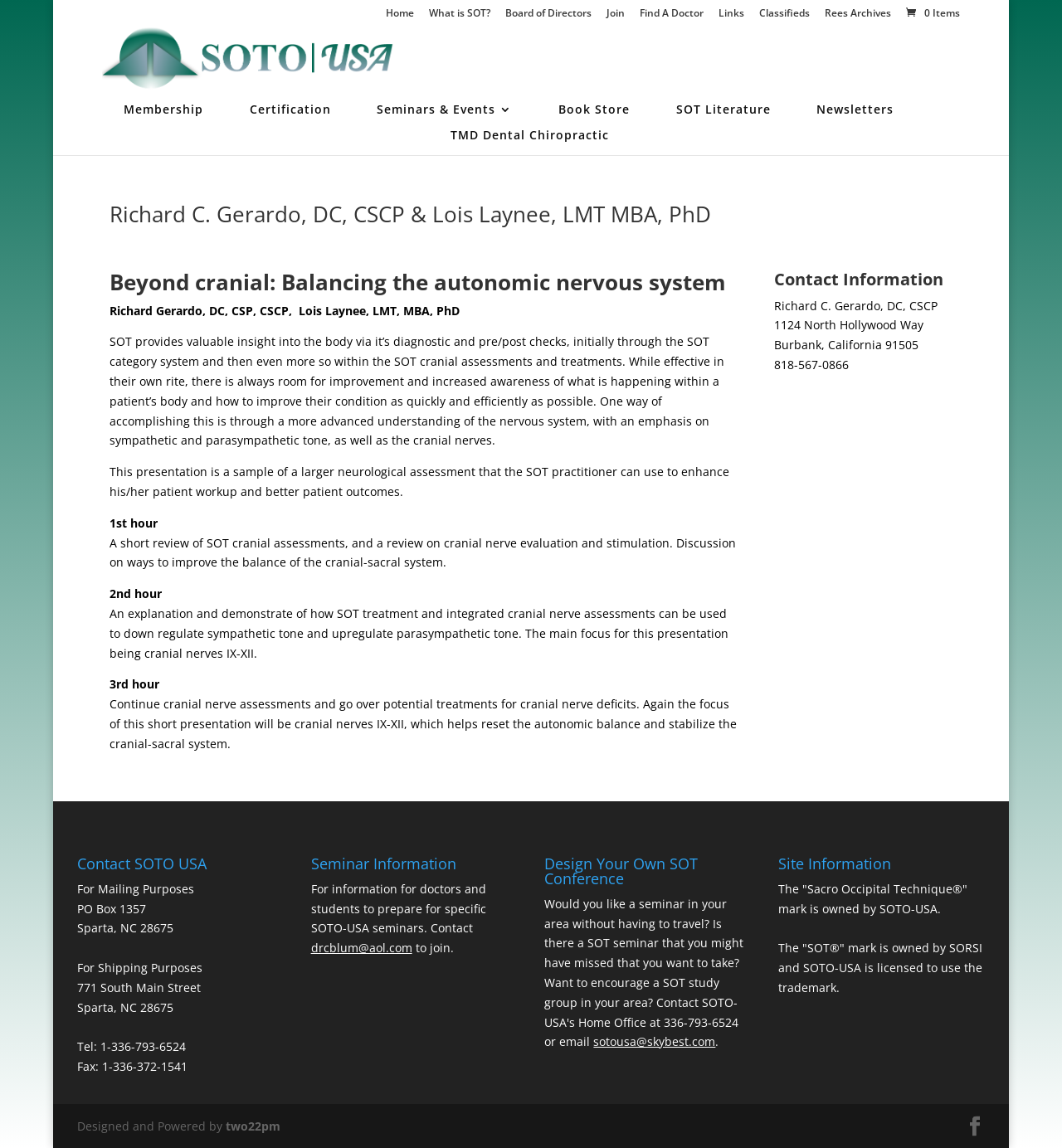What is the name of the organization?
Answer the question using a single word or phrase, according to the image.

SOTO USA